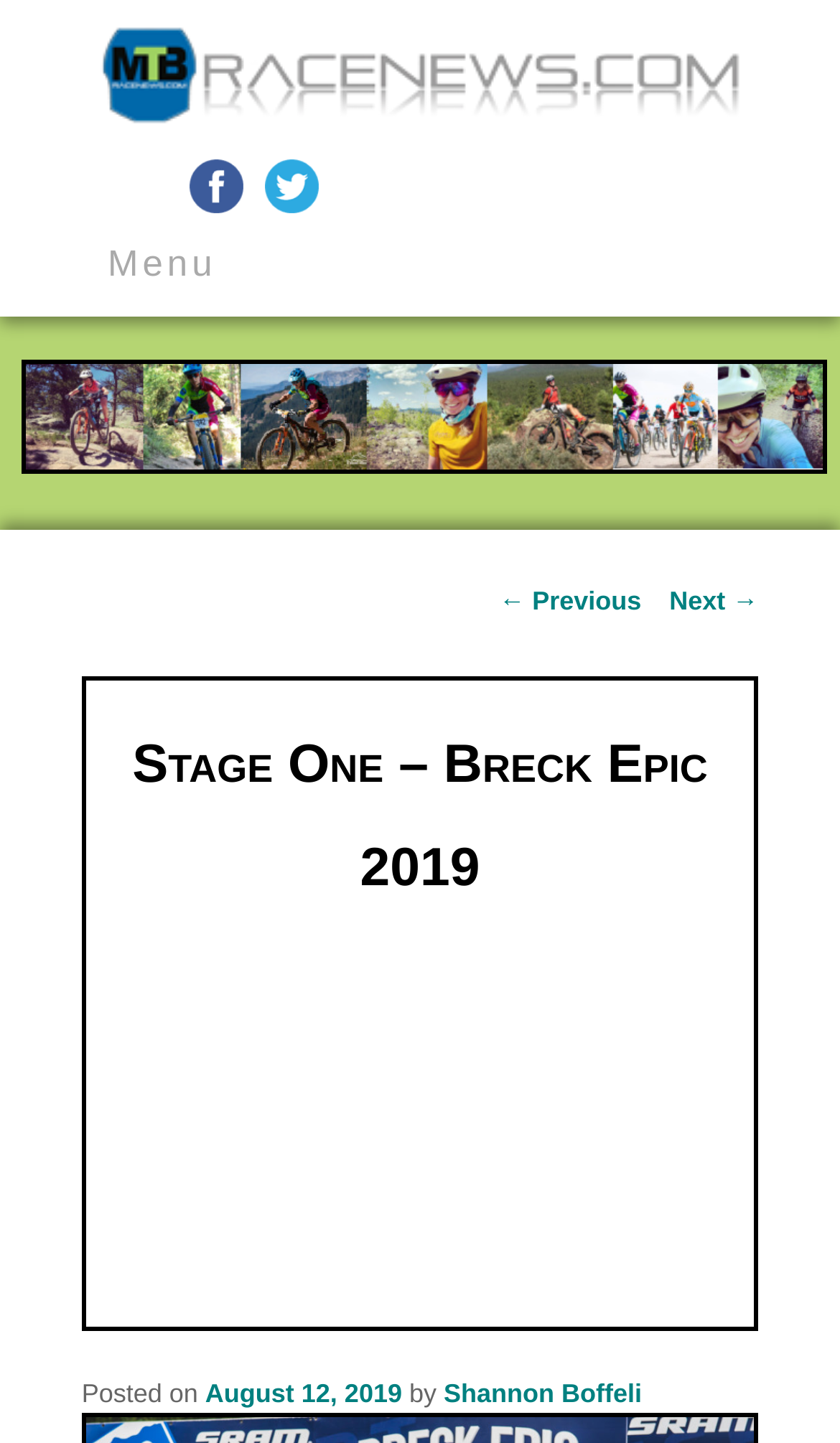Using the elements shown in the image, answer the question comprehensively: What is the date of the article?

The date of the article is mentioned at the bottom of the article, indicated by the link 'August 12, 2019' next to the text 'Posted on'.